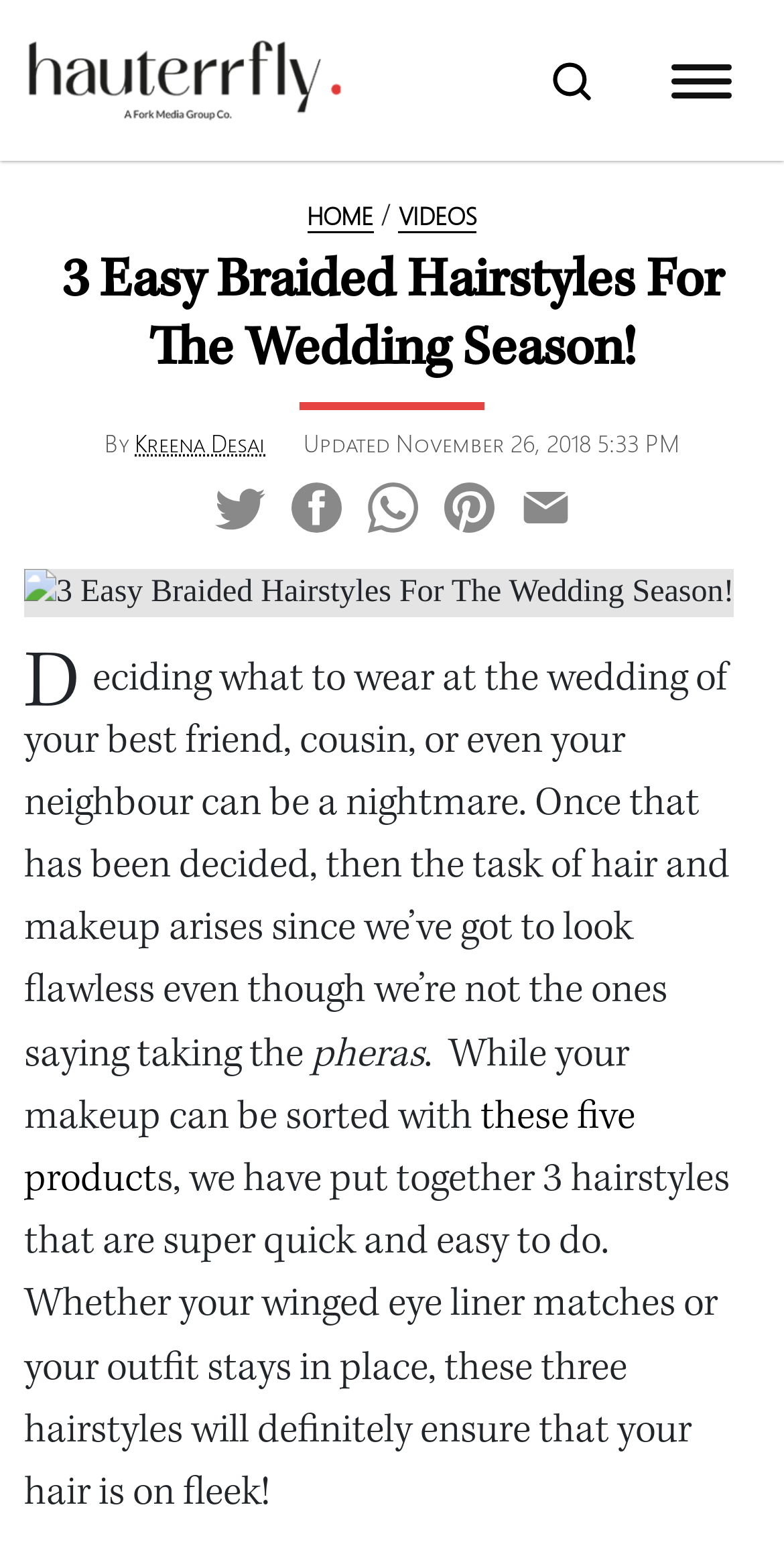Please identify the bounding box coordinates of the area that needs to be clicked to fulfill the following instruction: "Go to the HOME page."

[0.392, 0.13, 0.476, 0.15]